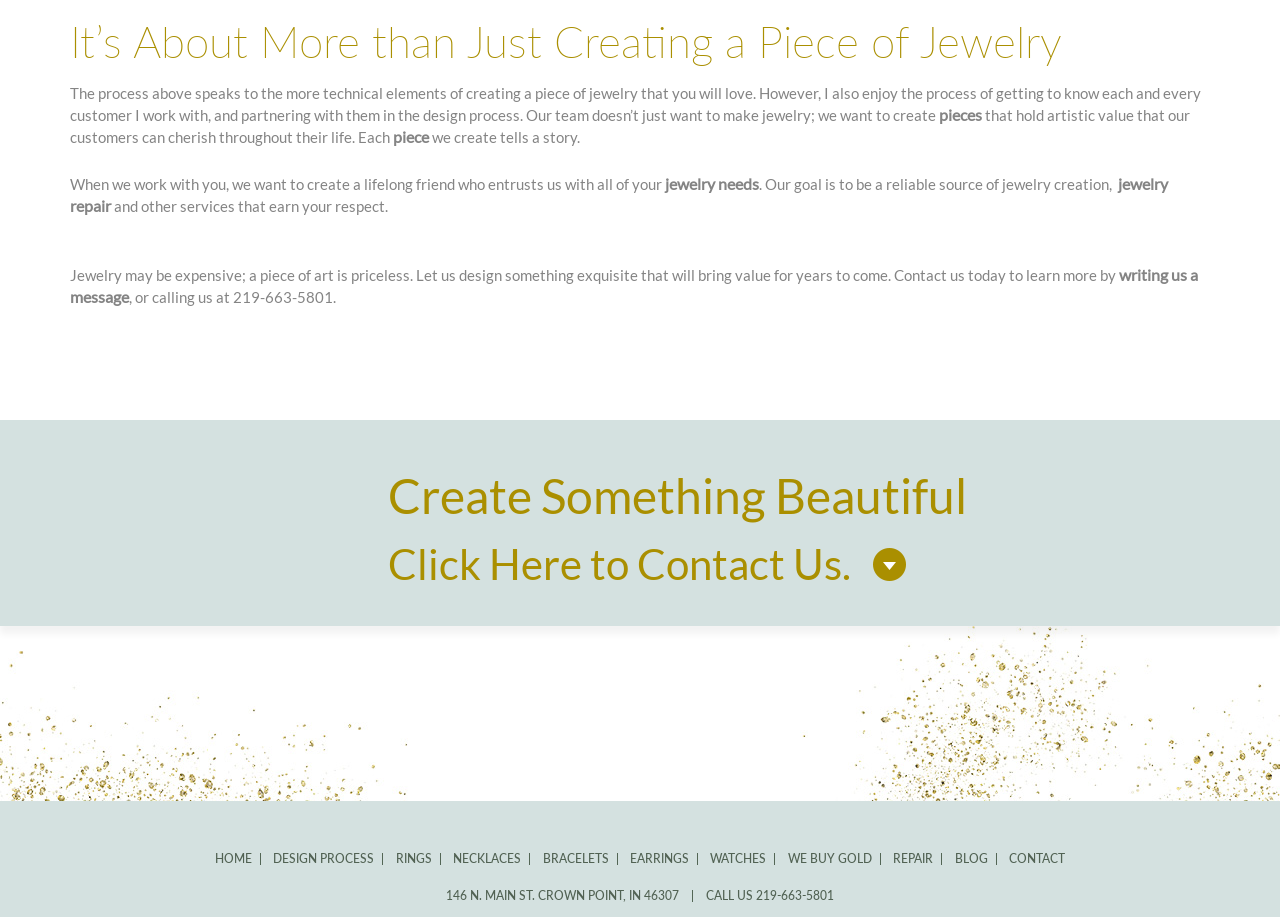From the webpage screenshot, predict the bounding box of the UI element that matches this description: "writing us a message".

[0.055, 0.289, 0.936, 0.334]